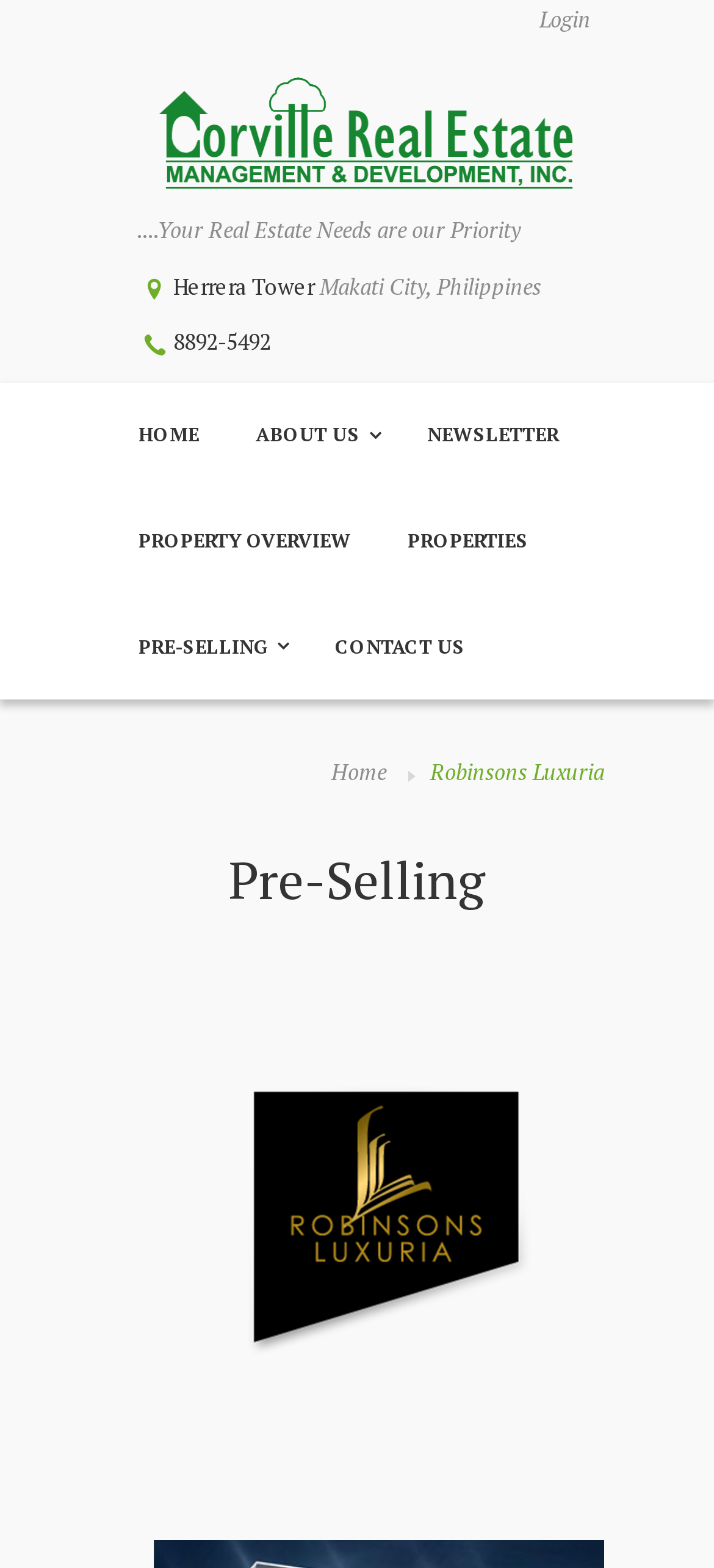Using the provided element description "About Us", determine the bounding box coordinates of the UI element.

[0.318, 0.245, 0.558, 0.312]